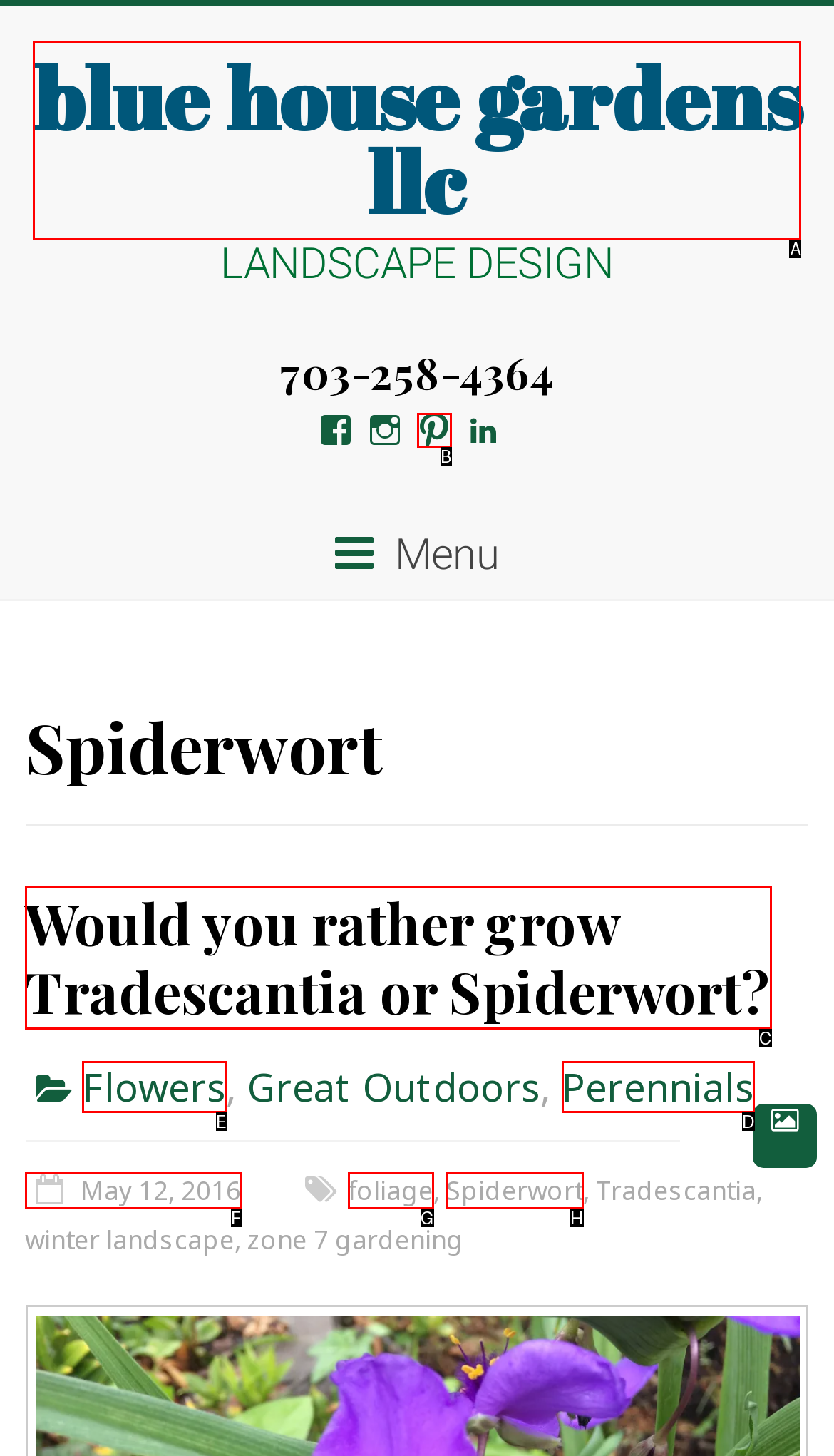Tell me which UI element to click to fulfill the given task: View the 'Flowers' category. Respond with the letter of the correct option directly.

E